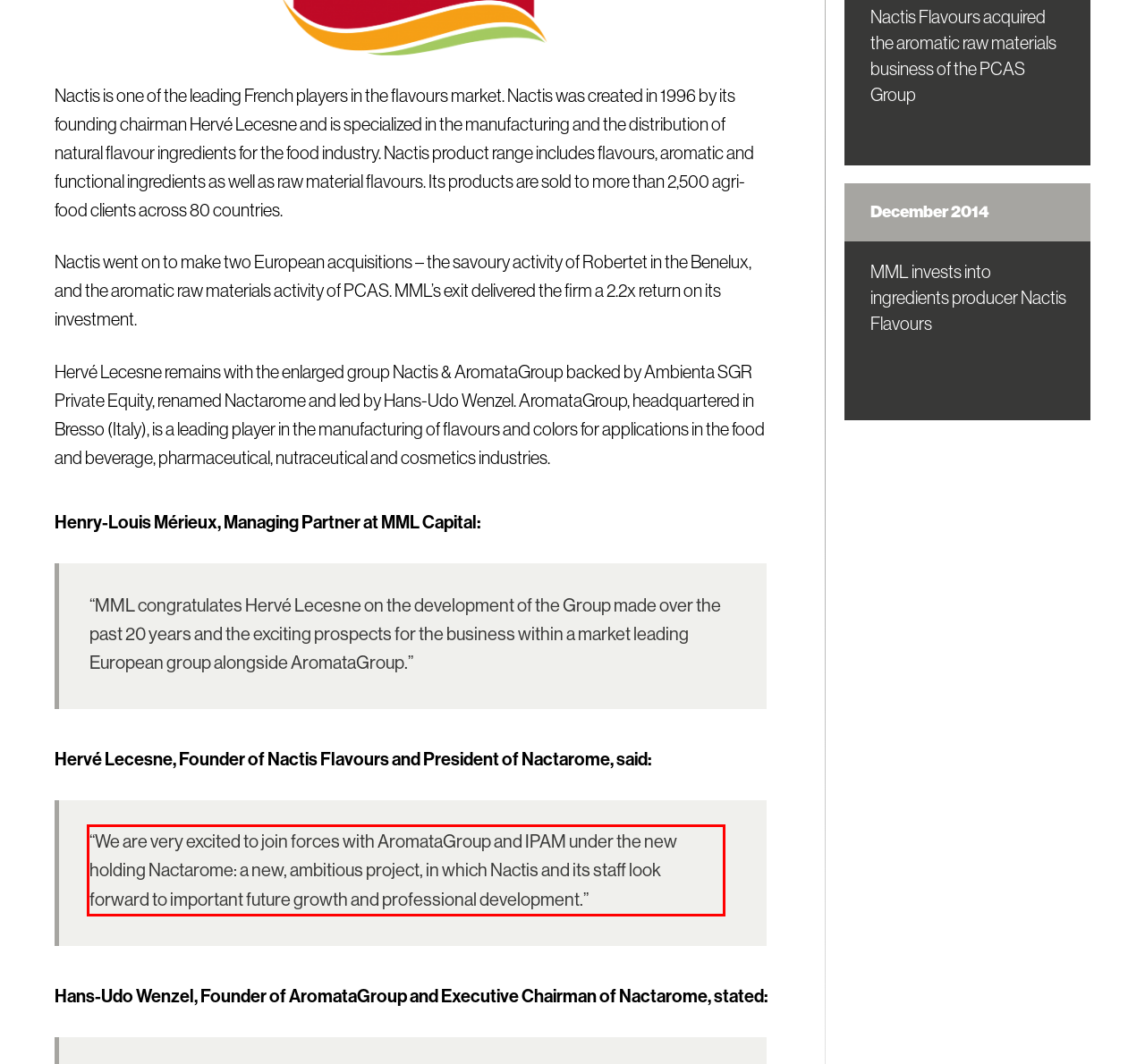There is a screenshot of a webpage with a red bounding box around a UI element. Please use OCR to extract the text within the red bounding box.

“We are very excited to join forces with AromataGroup and IPAM under the new holding Nactarome: a new, ambitious project, in which Nactis and its staff look forward to important future growth and professional development.”